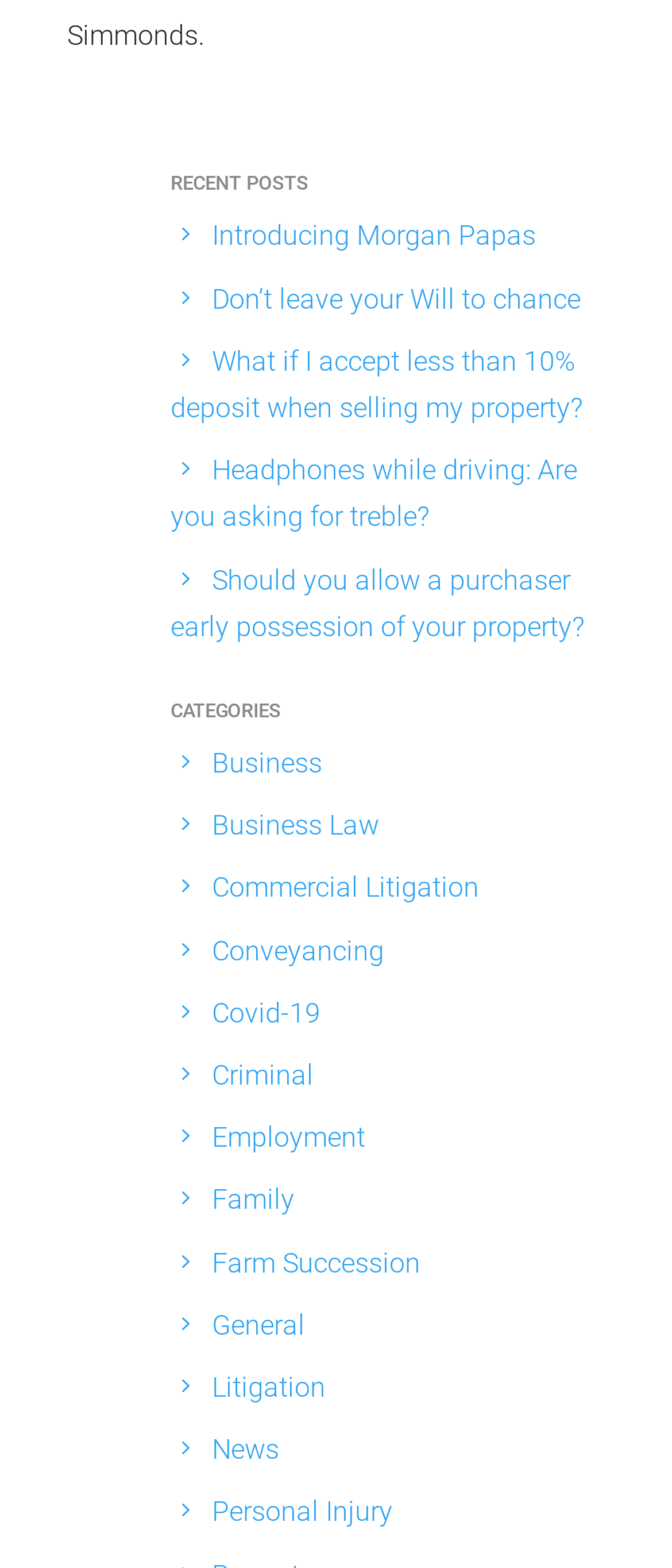Can you find the bounding box coordinates for the element that needs to be clicked to execute this instruction: "explore news"? The coordinates should be given as four float numbers between 0 and 1, i.e., [left, top, right, bottom].

[0.315, 0.914, 0.415, 0.935]